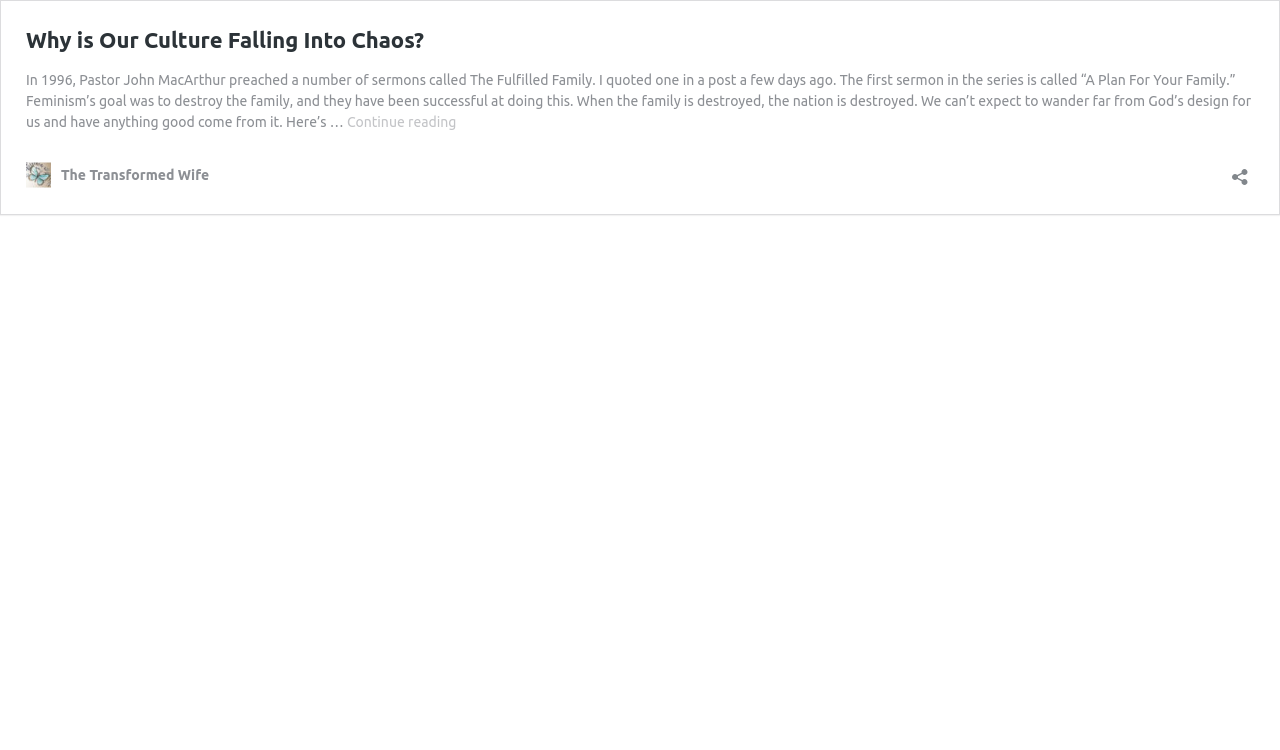Determine the bounding box coordinates for the HTML element described here: "The Transformed Wife".

[0.02, 0.217, 0.163, 0.25]